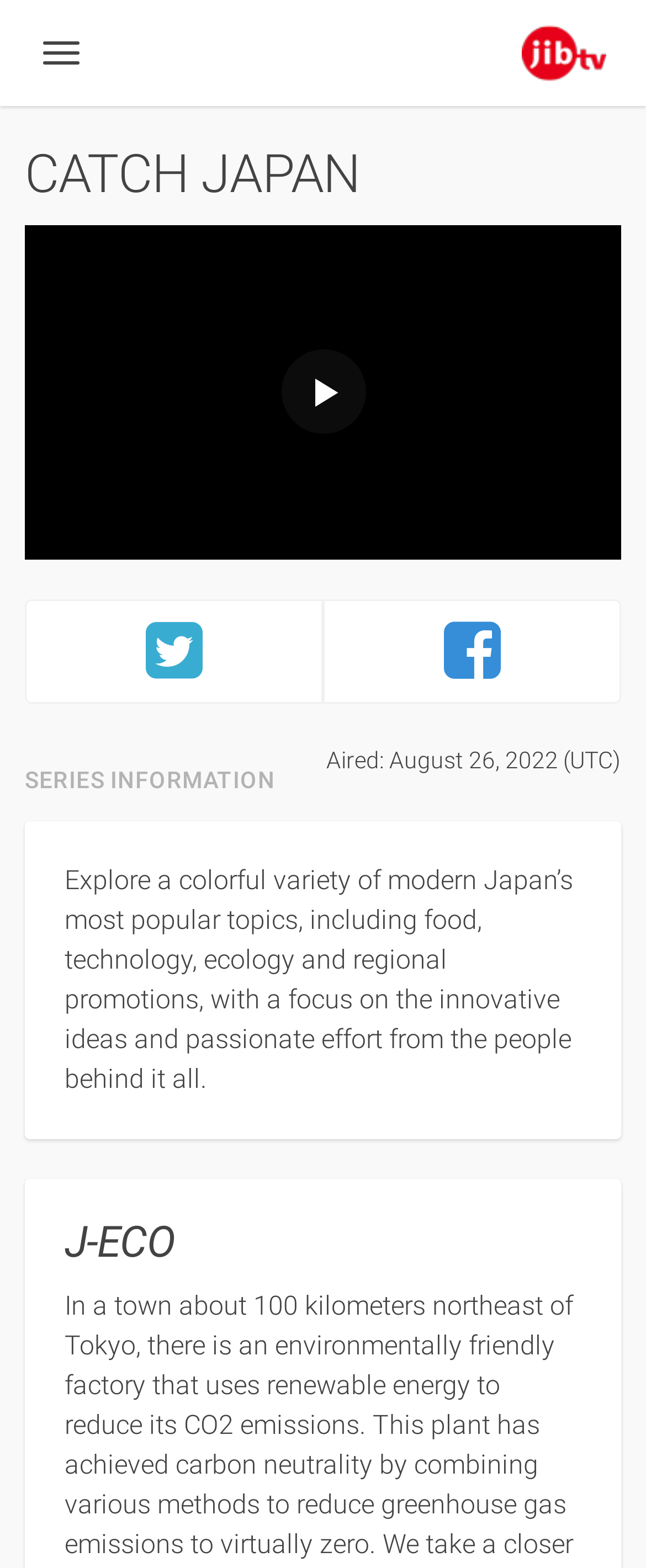Provide the bounding box coordinates of the HTML element described by the text: "Toggle drawer". The coordinates should be in the format [left, top, right, bottom] with values between 0 and 1.

[0.038, 0.016, 0.151, 0.052]